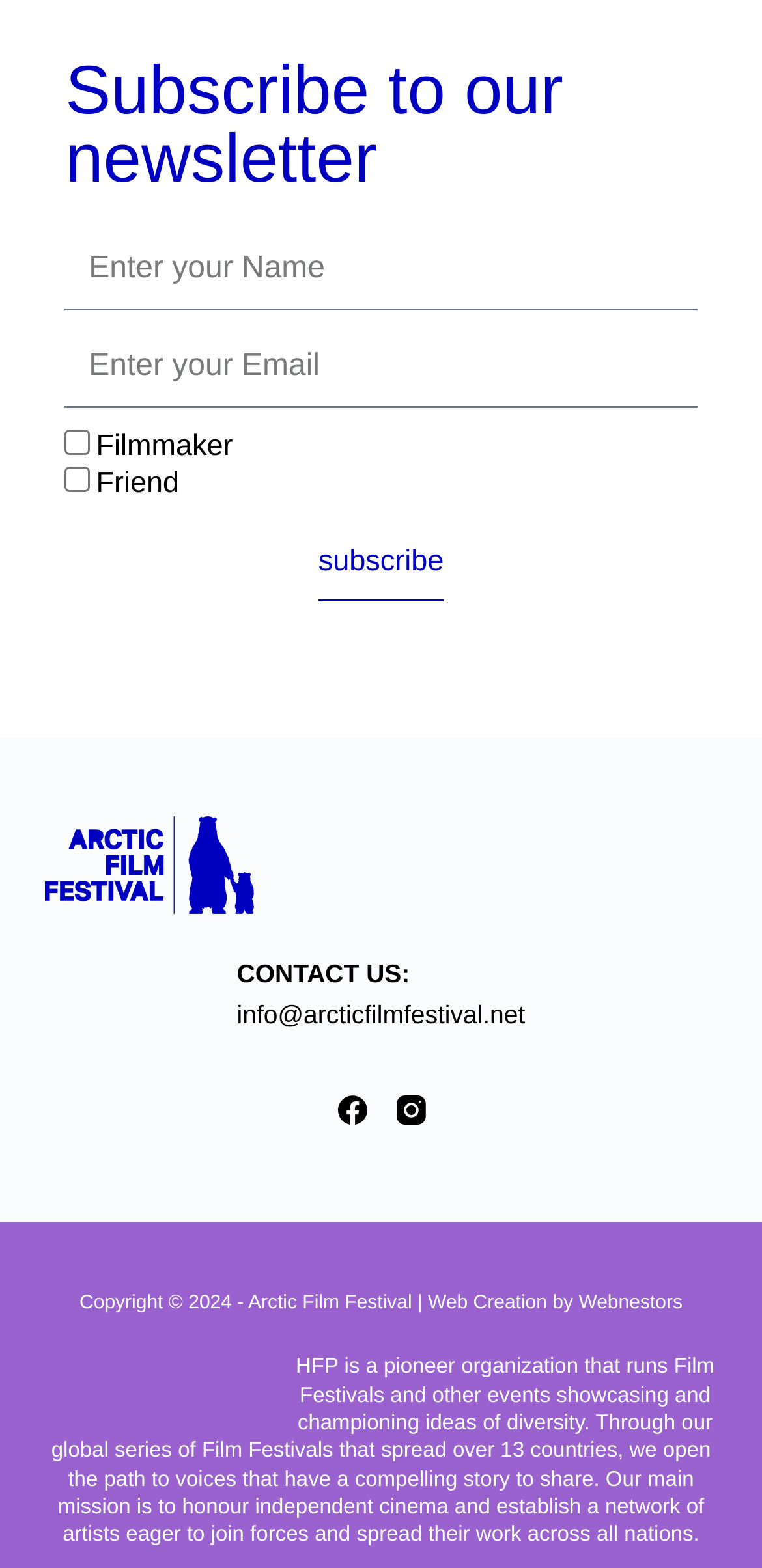Reply to the question with a single word or phrase:
What is the name of the organization that created the webpage?

Webnestors